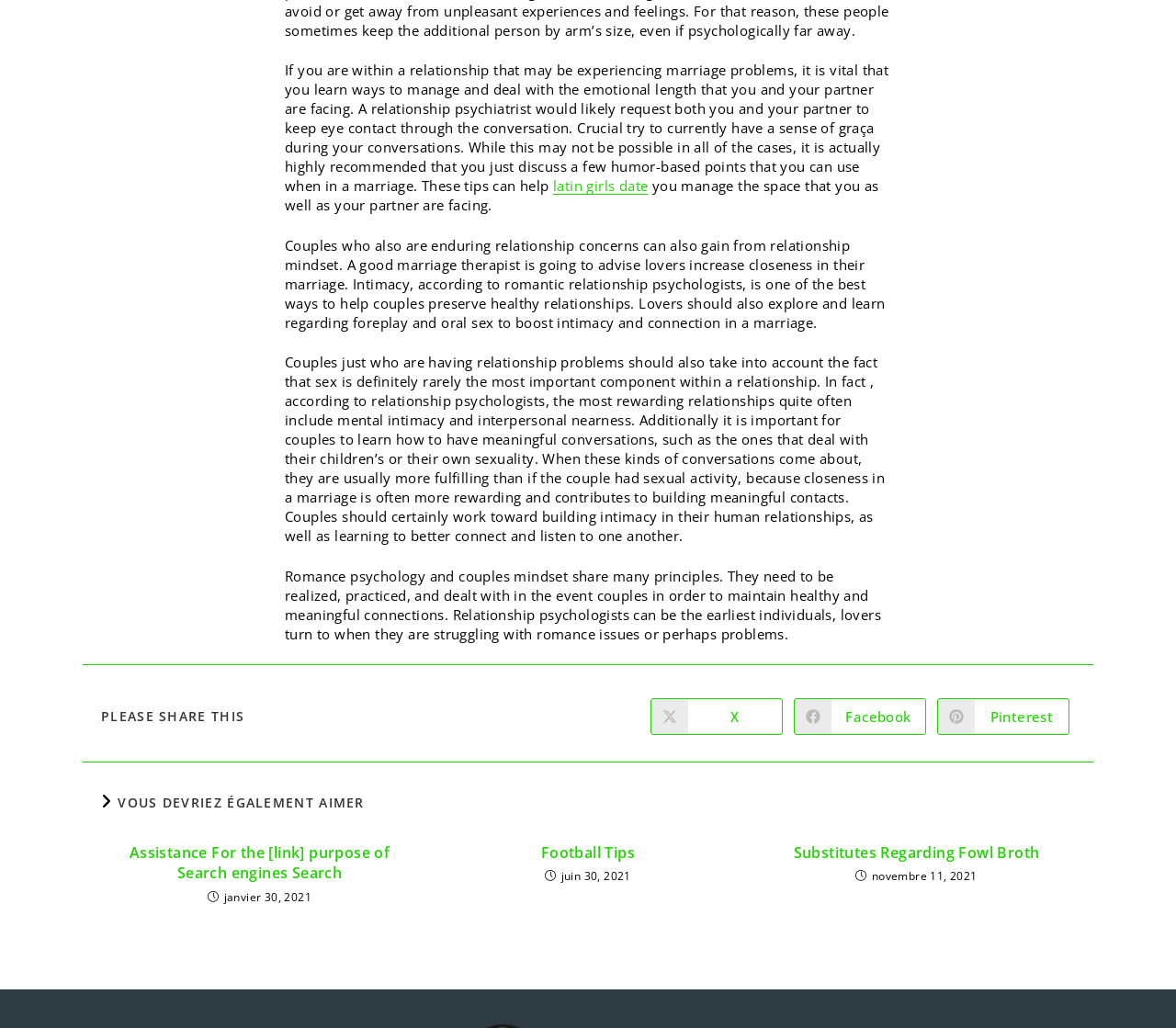Find and provide the bounding box coordinates for the UI element described here: "Football Tips". The coordinates should be given as four float numbers between 0 and 1: [left, top, right, bottom].

[0.375, 0.819, 0.625, 0.839]